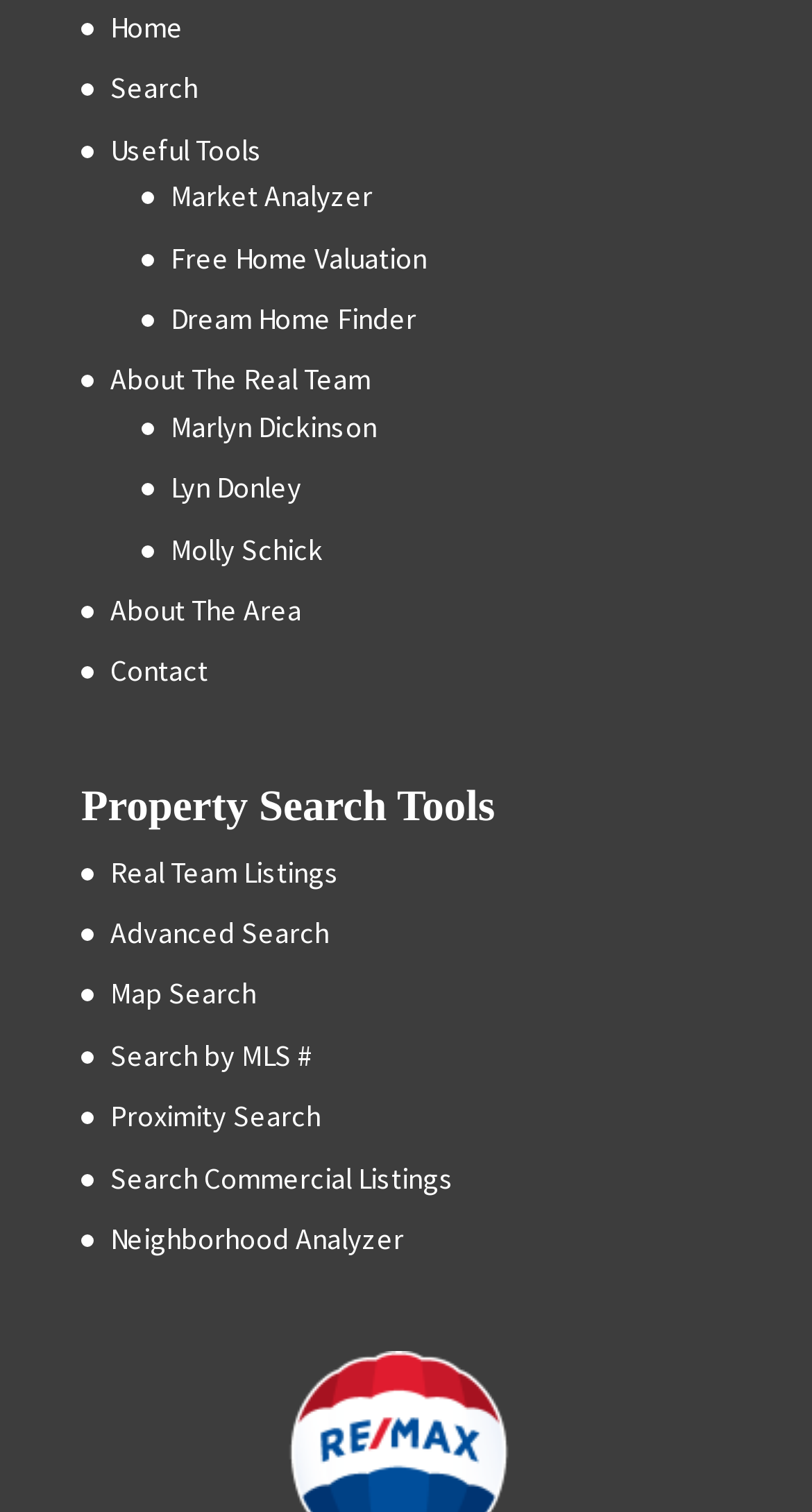Please find and report the bounding box coordinates of the element to click in order to perform the following action: "use useful tools". The coordinates should be expressed as four float numbers between 0 and 1, in the format [left, top, right, bottom].

[0.136, 0.086, 0.323, 0.111]